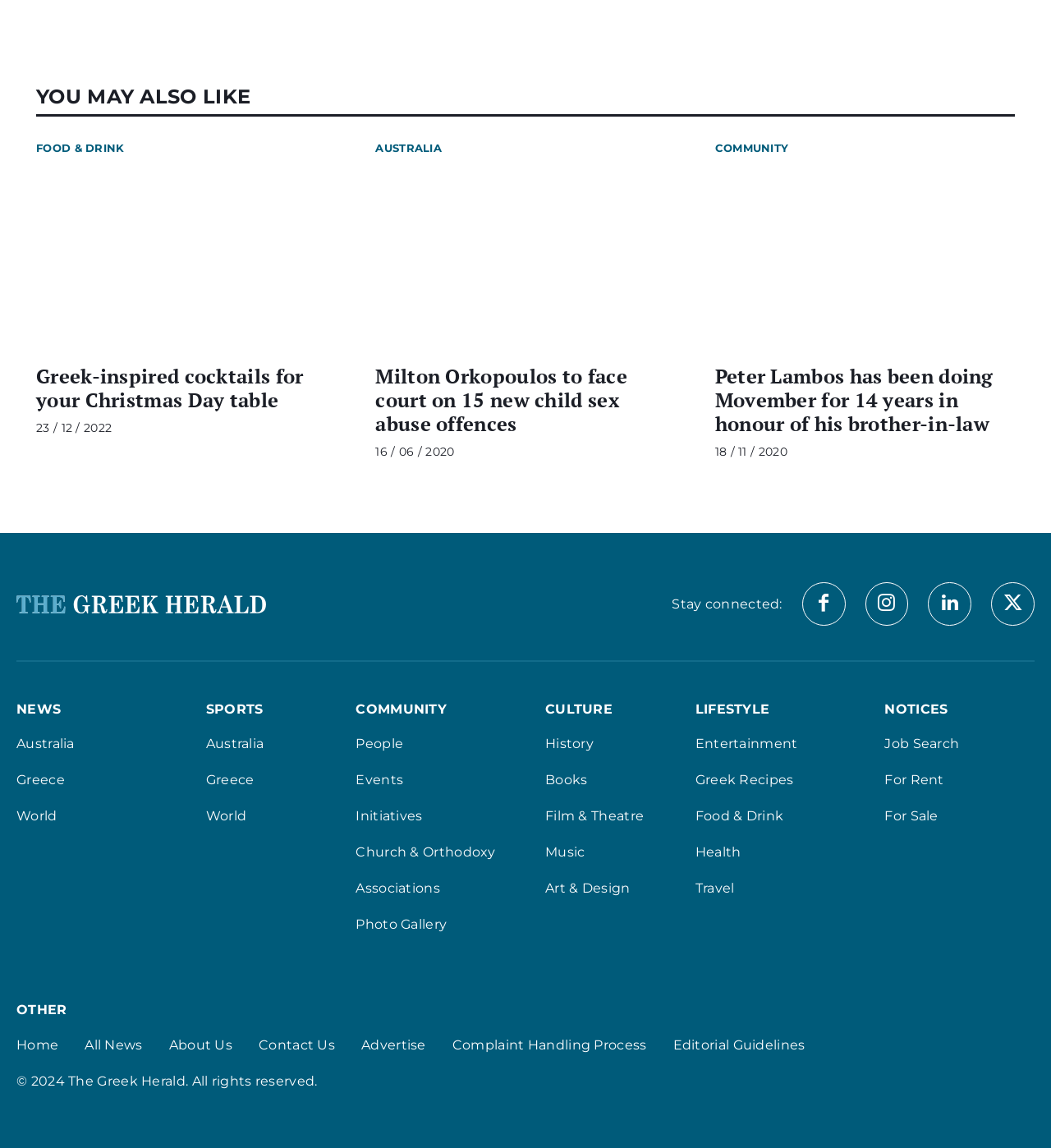Determine the bounding box coordinates for the area that needs to be clicked to fulfill this task: "Follow the 'Australia' link". The coordinates must be given as four float numbers between 0 and 1, i.e., [left, top, right, bottom].

[0.357, 0.122, 0.42, 0.136]